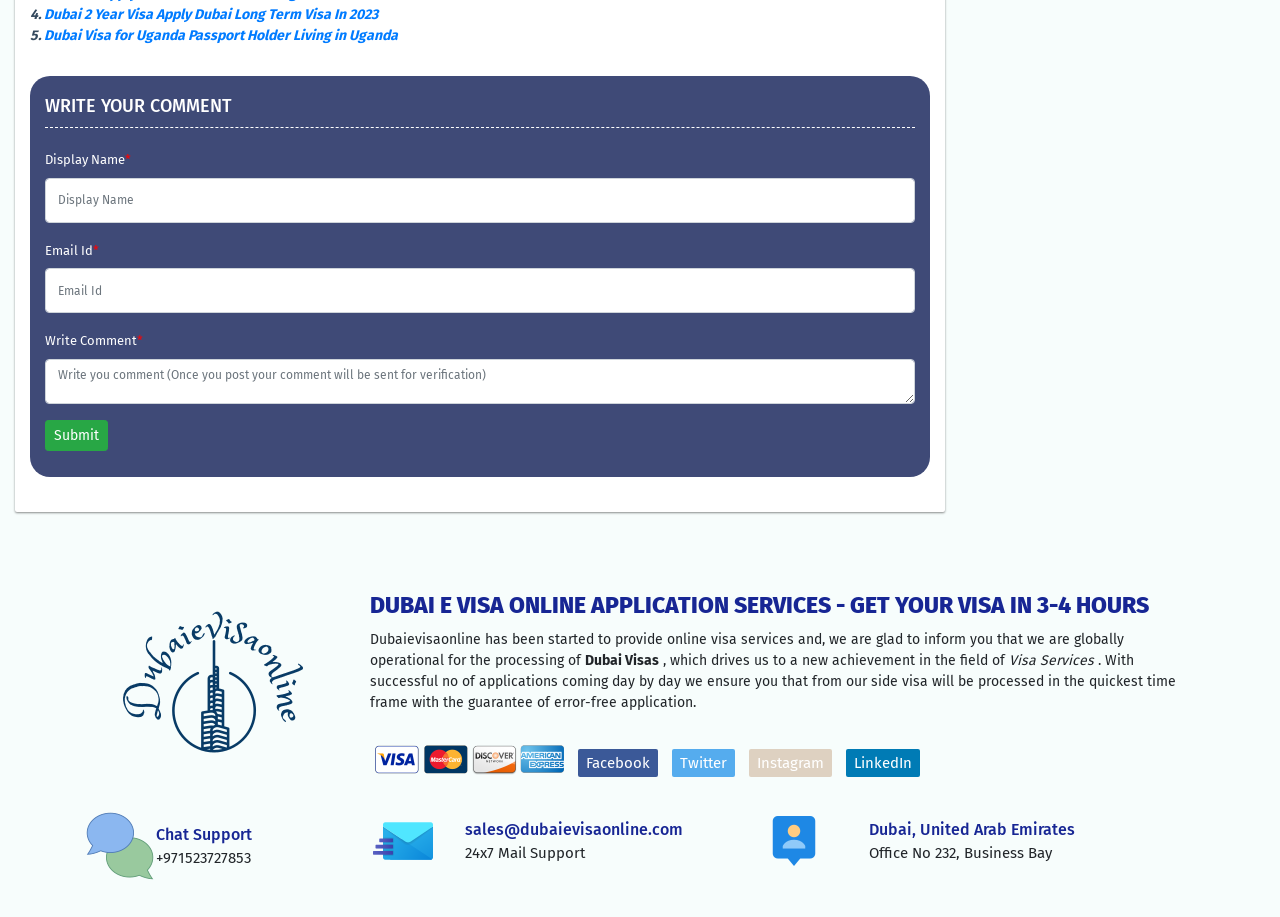Locate the bounding box coordinates of the element that should be clicked to execute the following instruction: "Check product price".

None